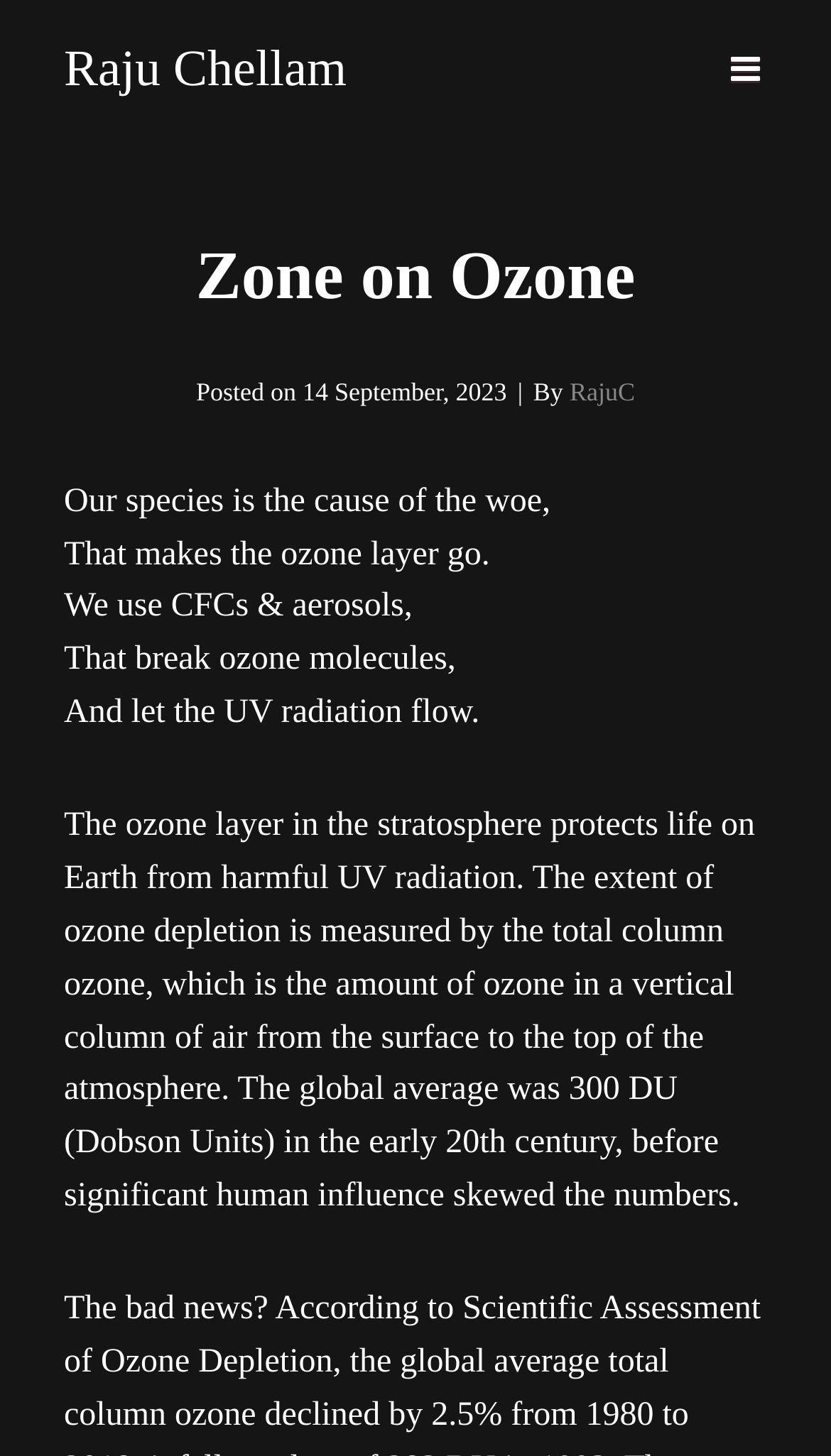What is the ozone layer's function?
Using the image as a reference, answer with just one word or a short phrase.

Protects life on Earth from harmful UV radiation